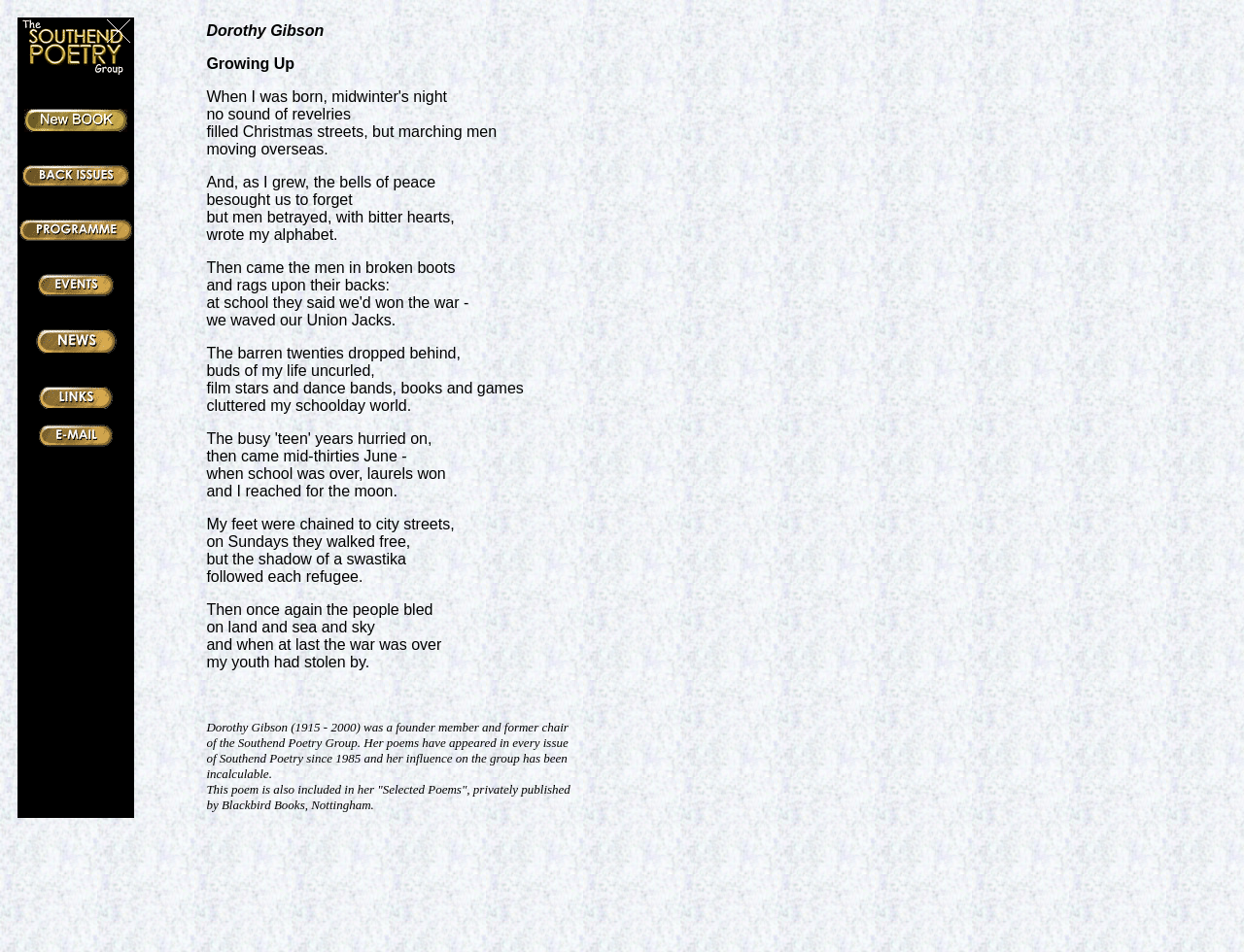Find the bounding box of the element with the following description: "alt="events"". The coordinates must be four float numbers between 0 and 1, formatted as [left, top, right, bottom].

[0.03, 0.297, 0.091, 0.314]